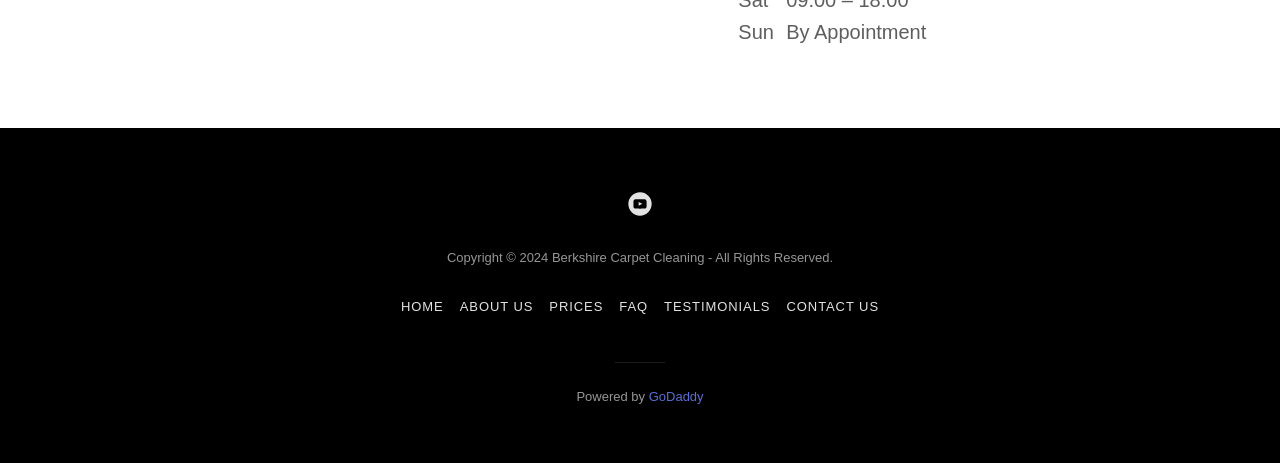What is the copyright year of Berkshire Carpet Cleaning?
Provide a short answer using one word or a brief phrase based on the image.

2024